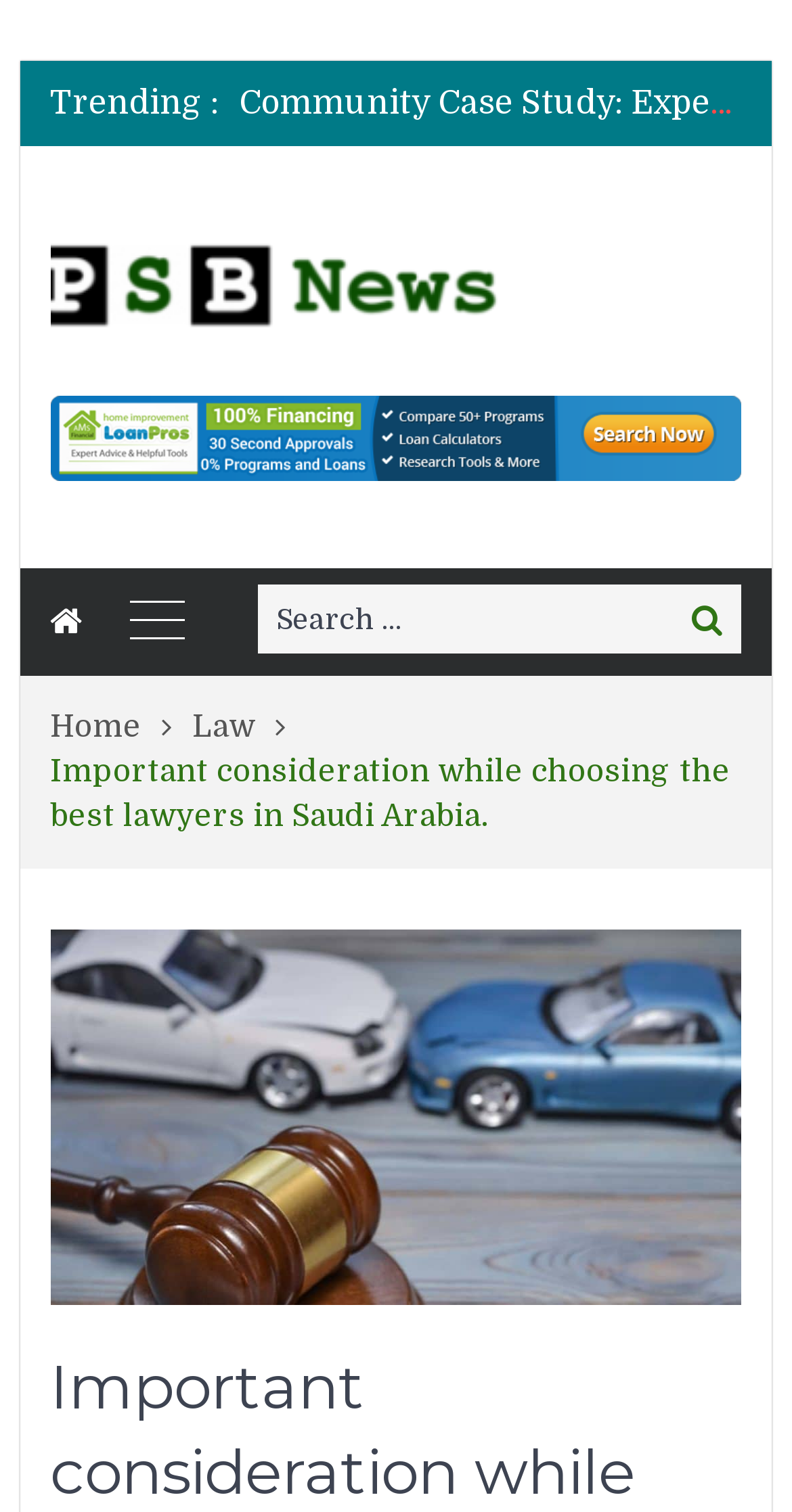Look at the image and answer the question in detail:
What is the name of the news website?

I found a link with the text 'Psb News' at the top of the webpage, which is likely the name of the news website. This link is accompanied by an image with the same text.